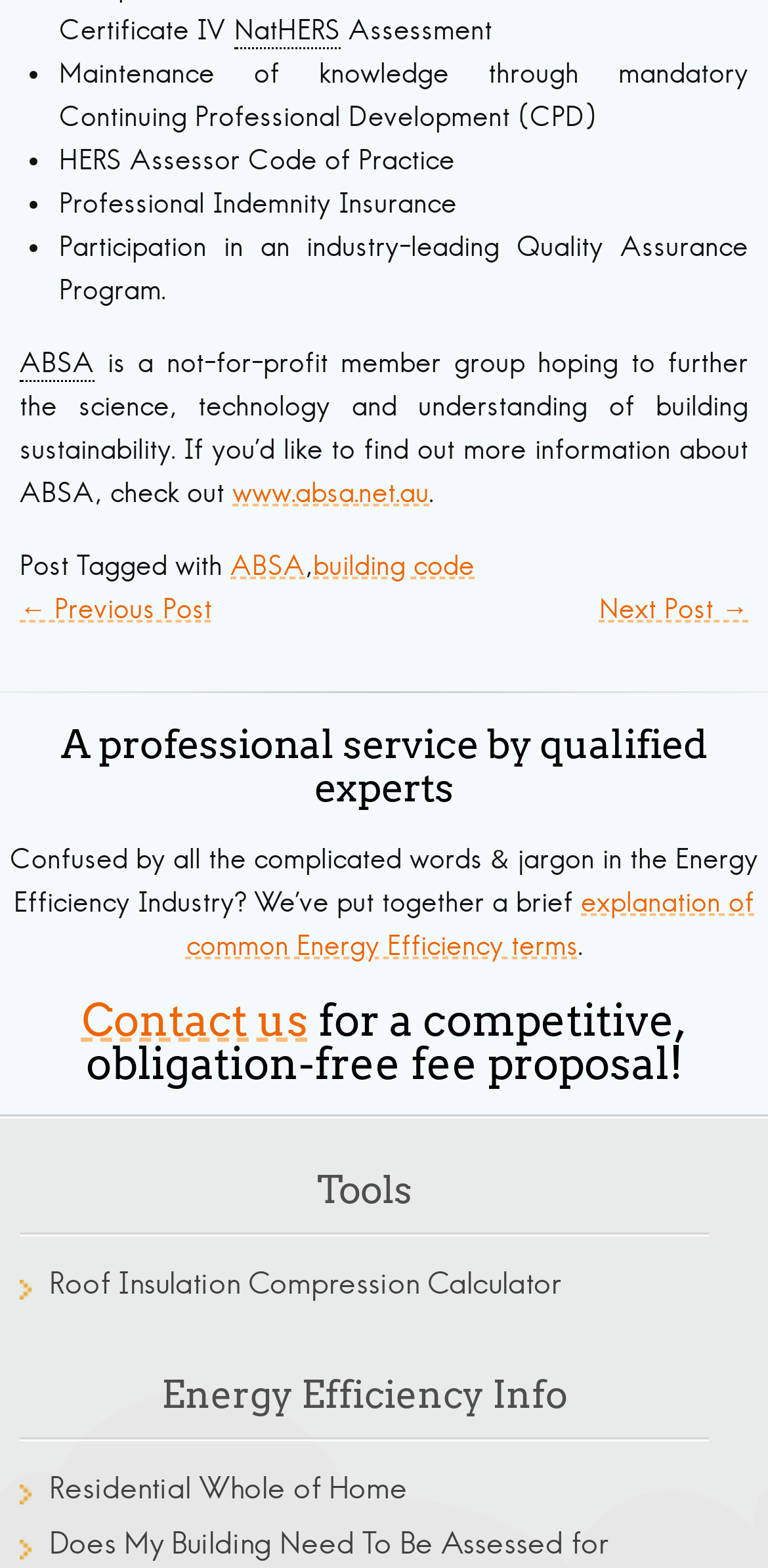Can you find the bounding box coordinates for the element to click on to achieve the instruction: "Use Roof Insulation Compression Calculator"?

[0.064, 0.806, 0.731, 0.83]